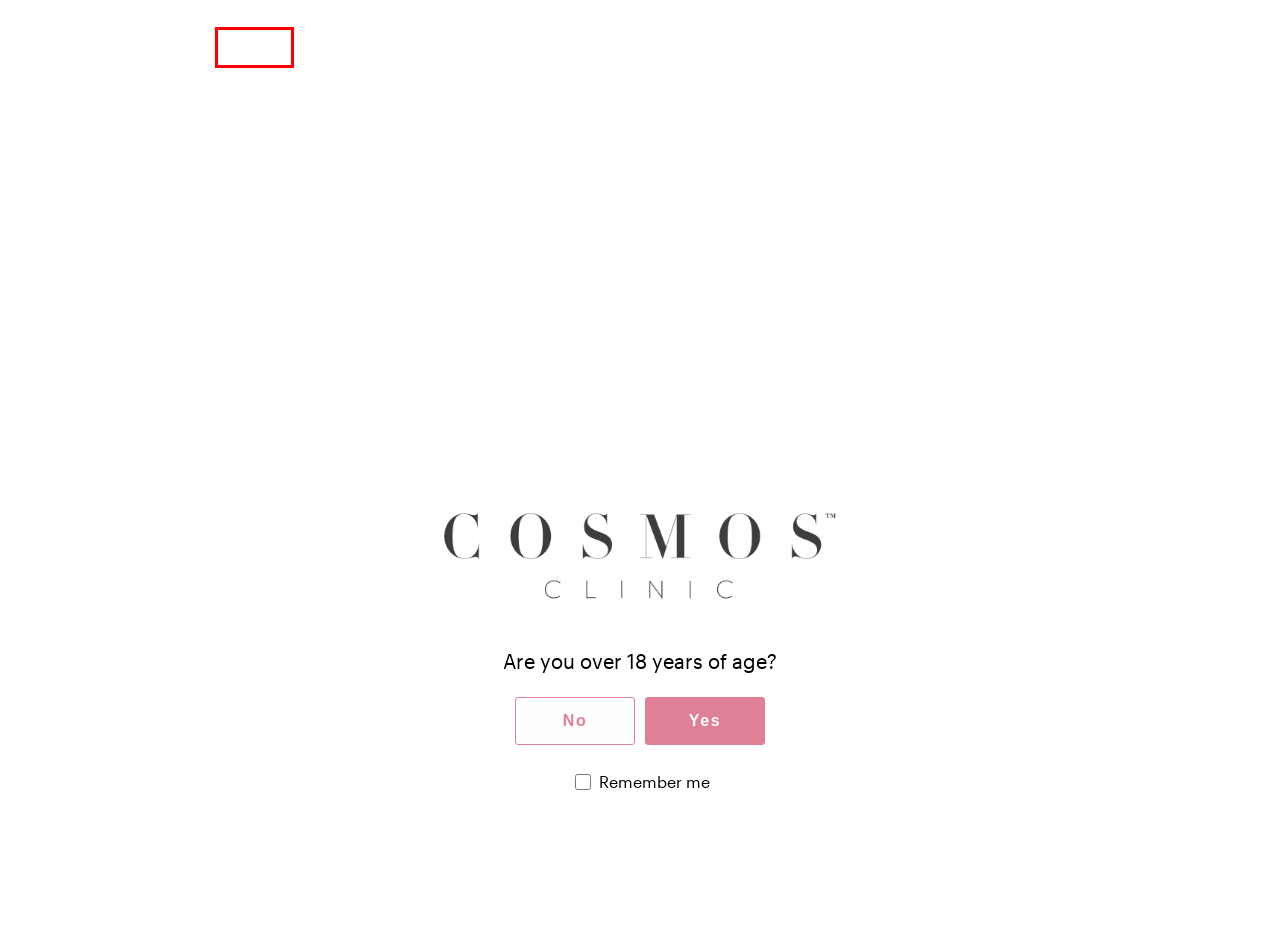You have been given a screenshot of a webpage with a red bounding box around a UI element. Select the most appropriate webpage description for the new webpage that appears after clicking the element within the red bounding box. The choices are:
A. Cosmos Clinic - Australia's Largest Cosmetic Surgery Operator
B. Battling bra fat overhang - the treatment that works - Cosmos Clinic
C. How Non-Surgical Rhinoplasty Works - Cosmos Clinic
D. What To Avoid after Your Injectables Treatment | Cosmos Aesthetics
E. Compression garments - Post Liposuction | Cosmos Aesthetics
F. Volume Enhancement Treatments - Enhance Your Natural Beauty Responsibly
G. Wrinkle Reduction Treatments vs. Volume Enhancement Treatments - Pick Smart
H. Patient Resource Archives - Cosmos Clinic

D